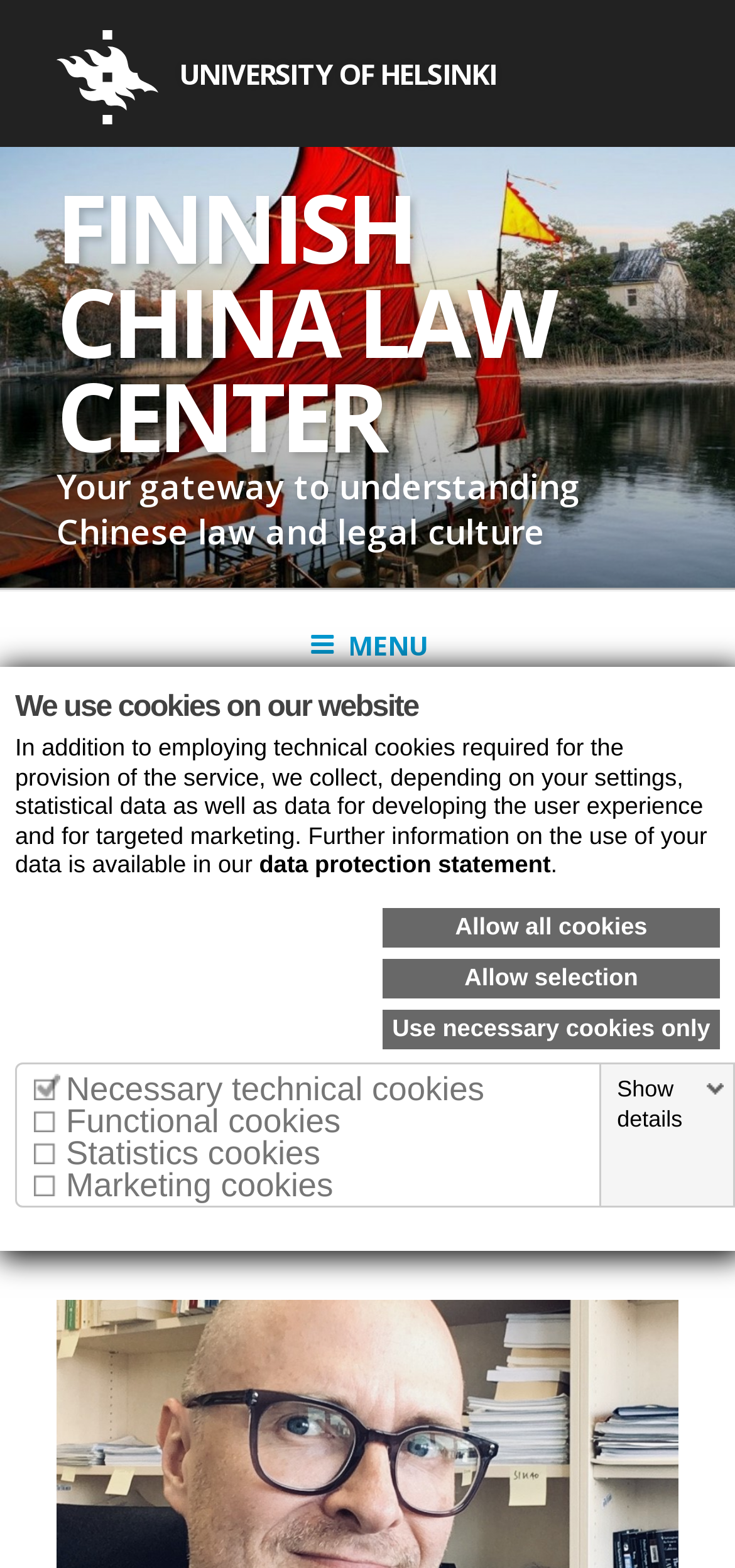Provide the bounding box for the UI element matching this description: "25.5.2020".

[0.077, 0.782, 0.218, 0.802]